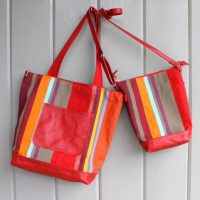Describe the important features and context of the image with as much detail as possible.

The image features a vibrant pair of bags, showcasing a playful design that combines various shades of red with bold stripes in orange, pink, and gray. The larger bag, resembling a tote, hangs from a single strap, while a smaller, matching pouch is suspended beside it, each exuding a cheerful, modern aesthetic. Both bags are set against a neutral, light-colored background, allowing their striking colors and patterns to stand out prominently. This eye-catching accessory pair is likely part of a collection, with the style hinting at functionality and a lively flair, perfect for everyday use or special occasions.